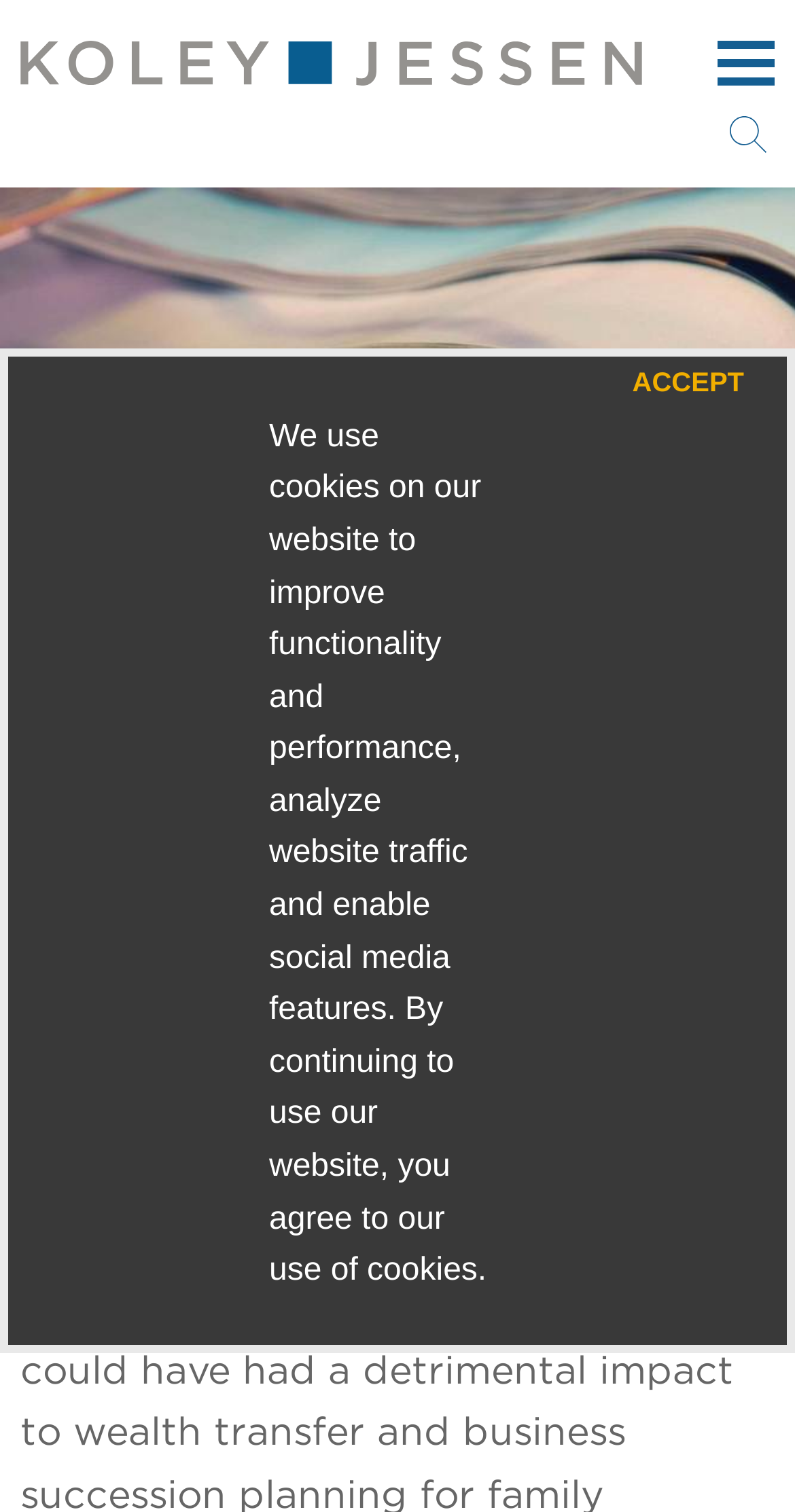Reply to the question with a brief word or phrase: What is the title of the first publication?

Family Businesses May Find Relief from Proposed 2704 Regulations